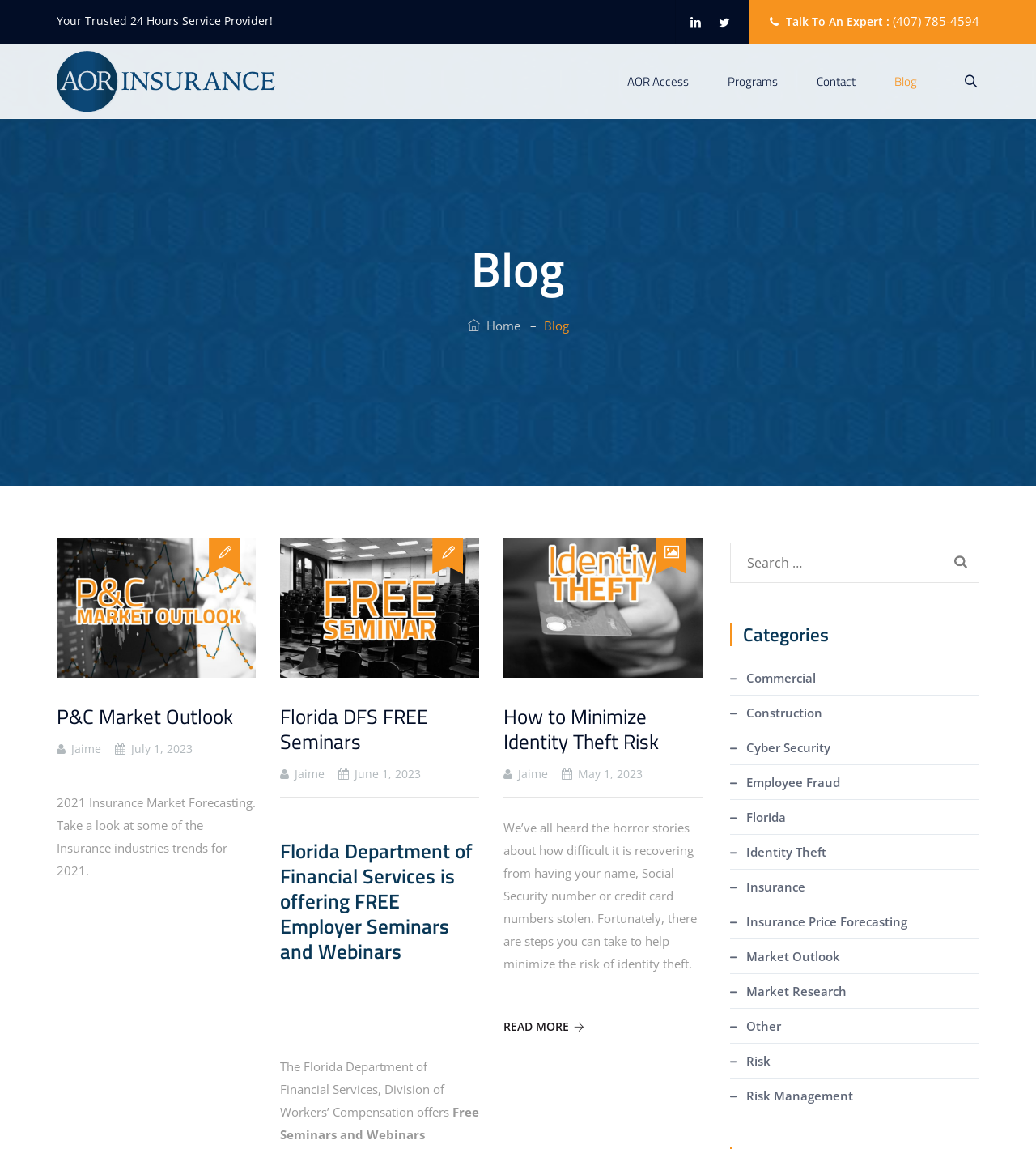What categories of articles are available on the webpage? Based on the image, give a response in one word or a short phrase.

Various categories